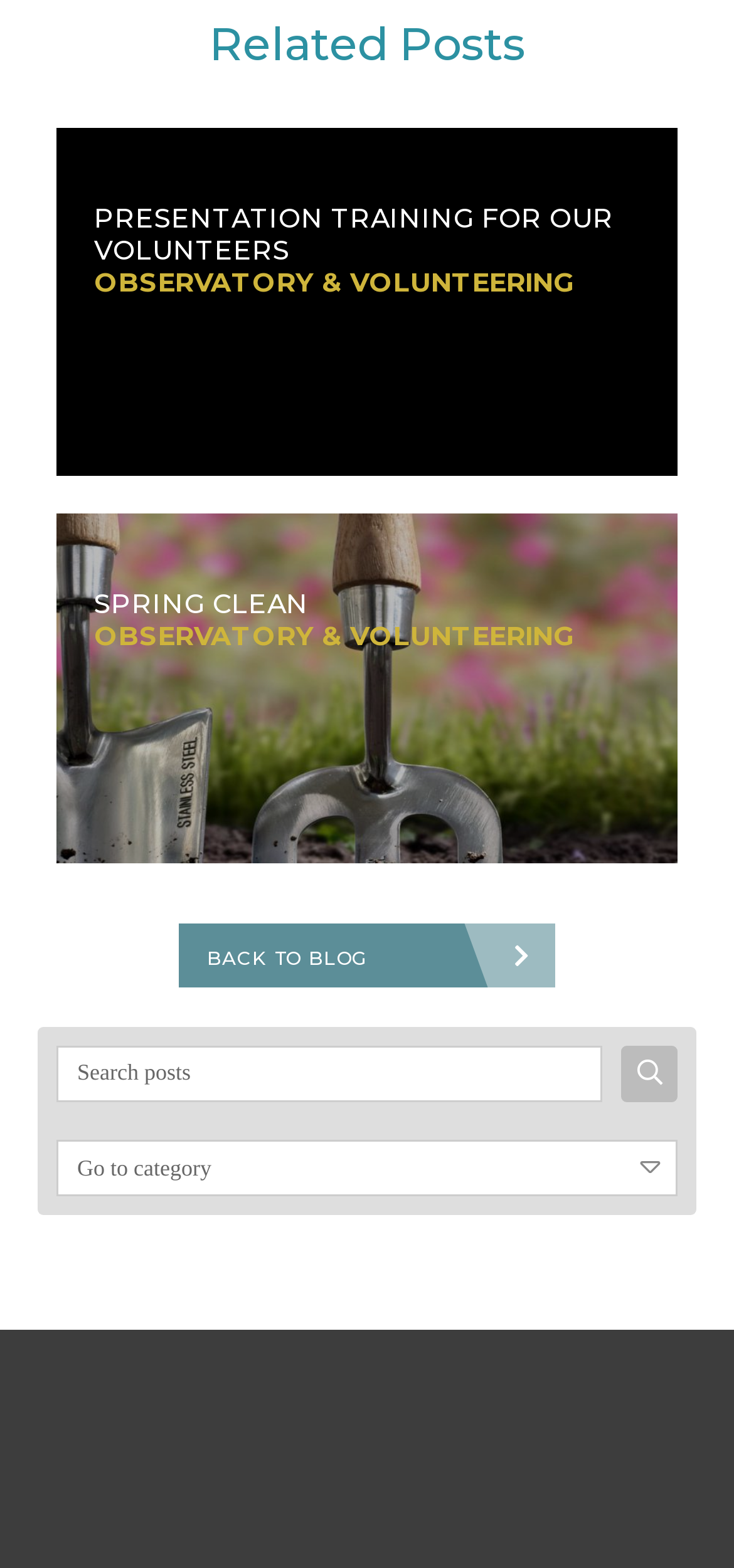Locate the bounding box coordinates of the element to click to perform the following action: 'Search for something'. The coordinates should be given as four float values between 0 and 1, in the form of [left, top, right, bottom].

[0.077, 0.667, 0.821, 0.703]